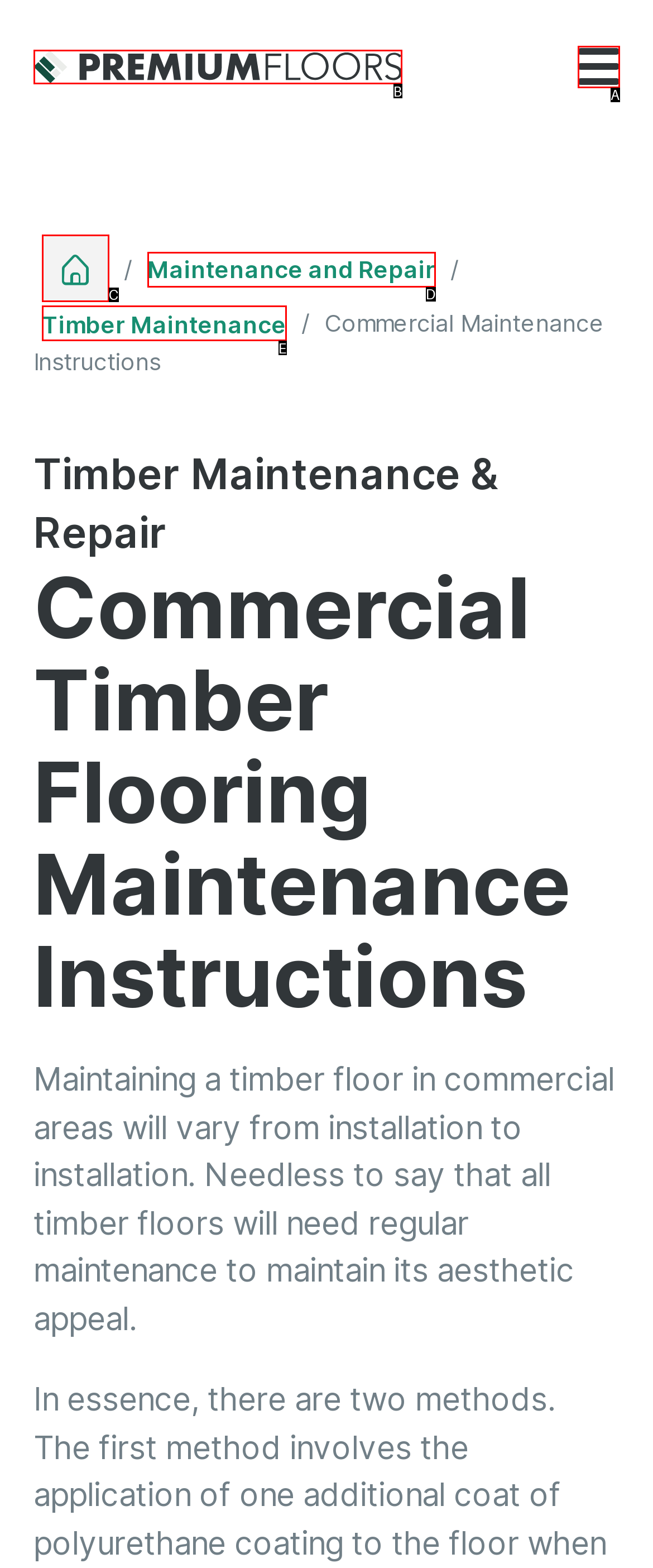Determine the UI element that matches the description: Maintenance and Repair
Answer with the letter from the given choices.

D